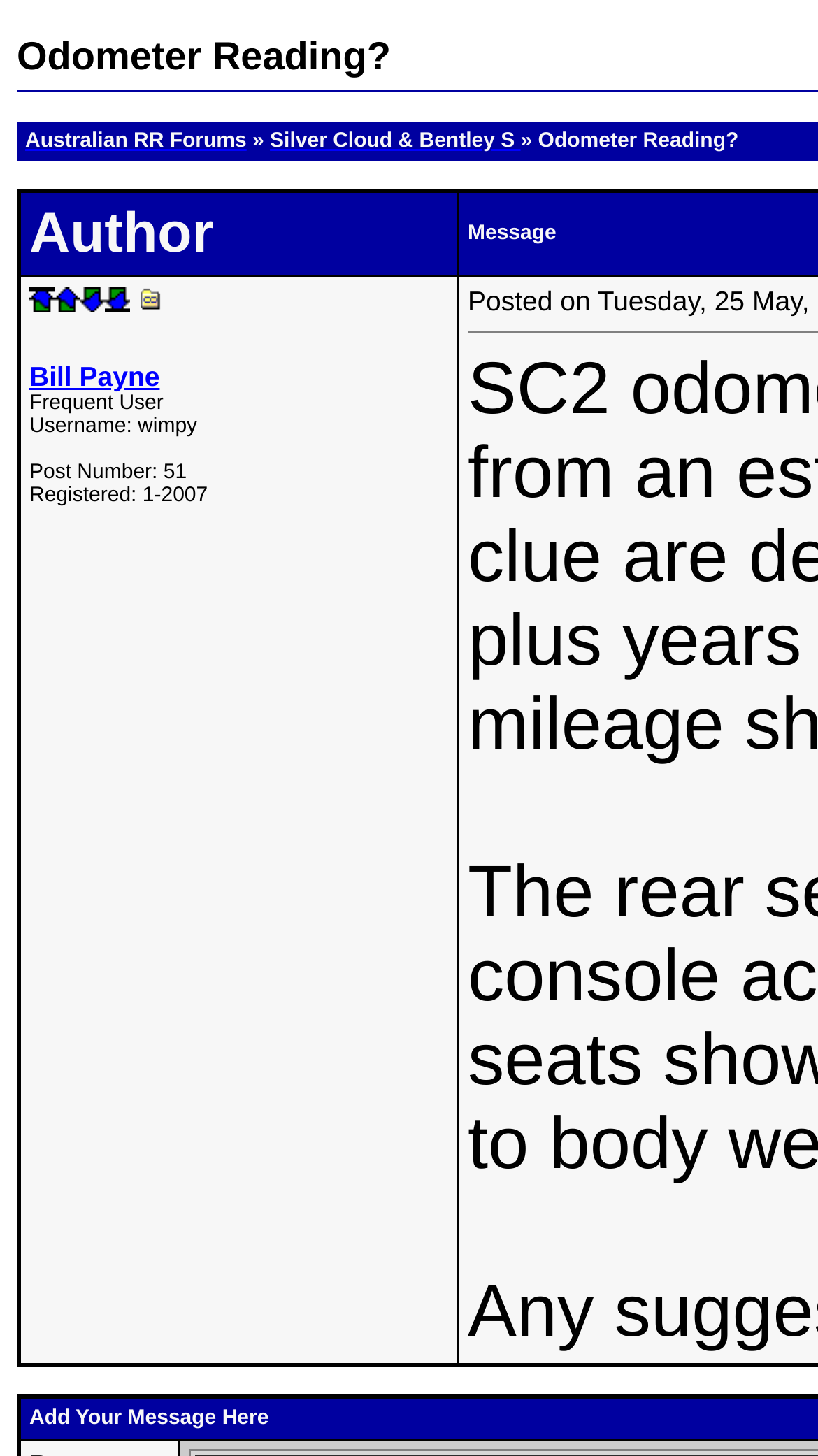Determine the coordinates of the bounding box that should be clicked to complete the instruction: "Read Bill Payne's post". The coordinates should be represented by four float numbers between 0 and 1: [left, top, right, bottom].

[0.036, 0.248, 0.195, 0.269]